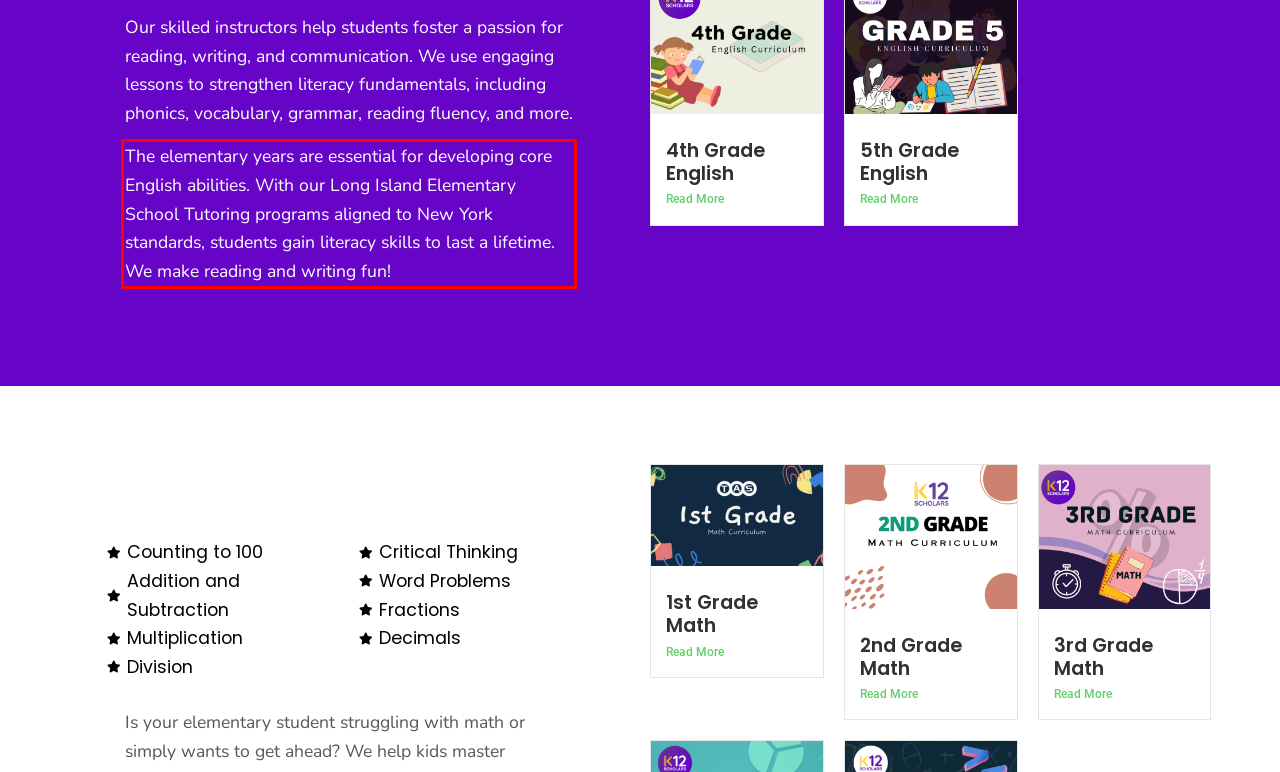Please examine the screenshot of the webpage and read the text present within the red rectangle bounding box.

The elementary years are essential for developing core English abilities. With our Long Island Elementary School Tutoring programs aligned to New York standards, students gain literacy skills to last a lifetime. We make reading and writing fun!